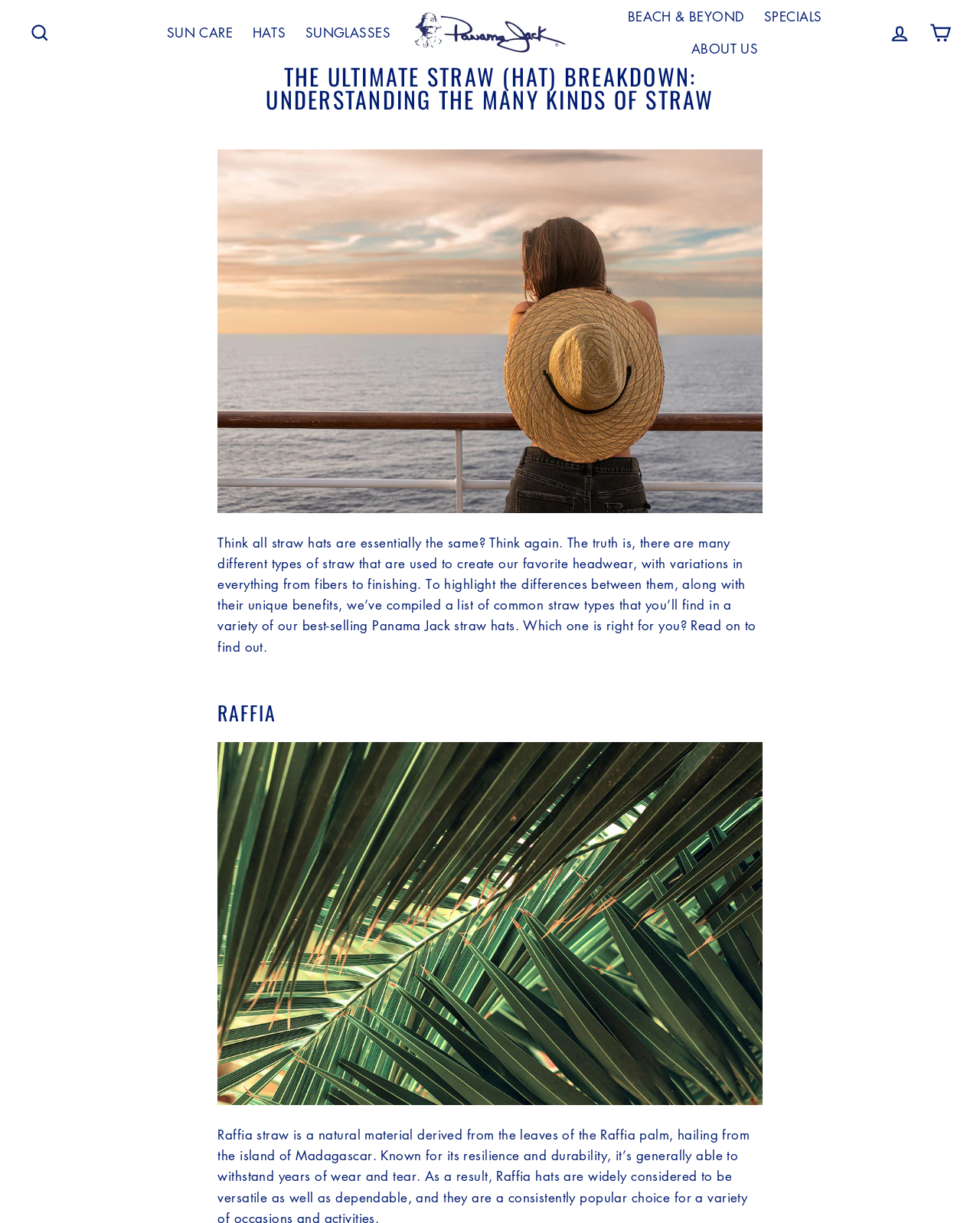Specify the bounding box coordinates of the area to click in order to execute this command: 'View cart'. The coordinates should consist of four float numbers ranging from 0 to 1, and should be formatted as [left, top, right, bottom].

[0.941, 0.012, 0.978, 0.04]